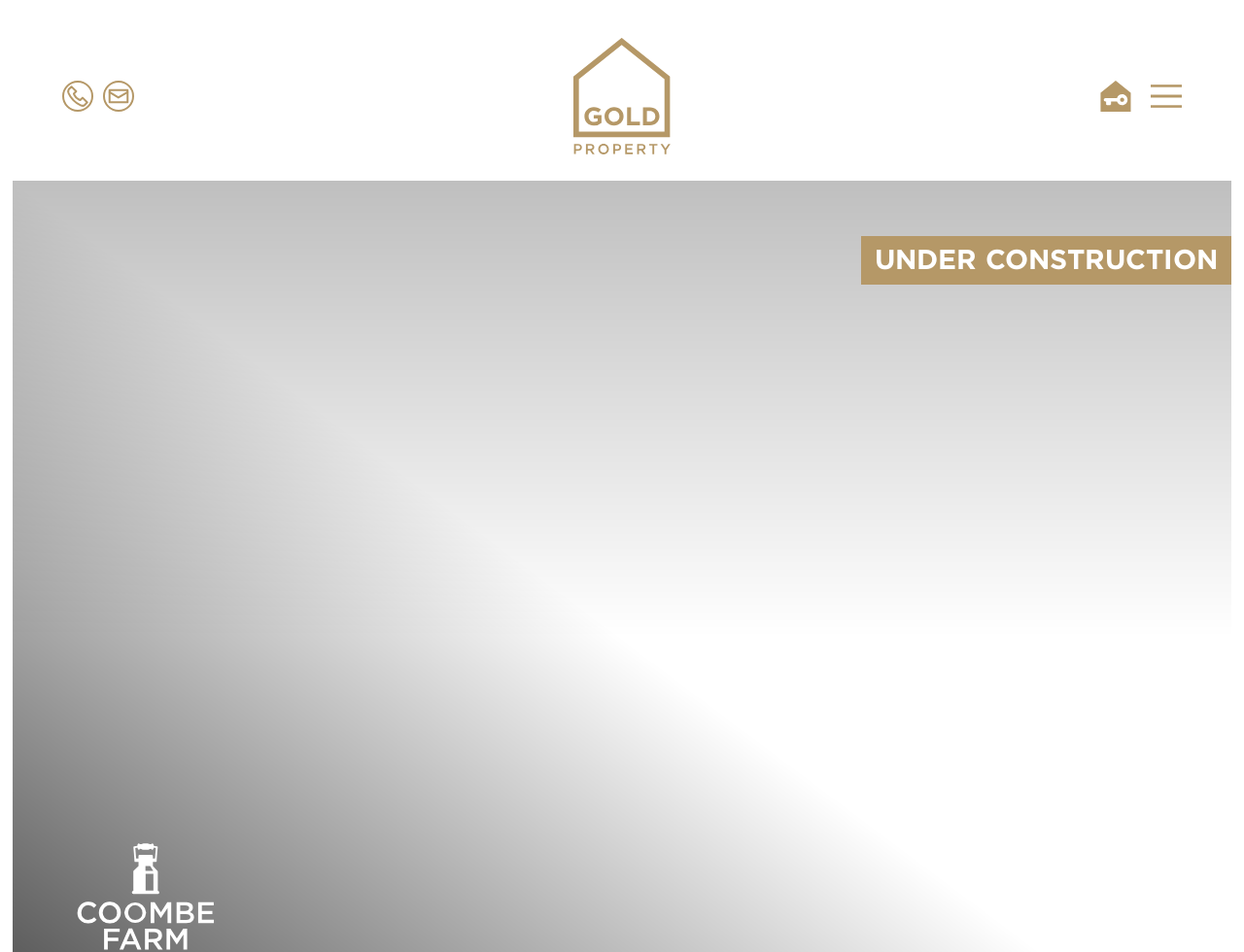Using the information shown in the image, answer the question with as much detail as possible: What is the position of the 'SKIP TO MAIN CONTENT' link?

By analyzing the bounding box coordinates of the 'SKIP TO MAIN CONTENT' link, I found that its y1 value is 0.013, which is very close to the top of the webpage. Therefore, I can conclude that the link is positioned at the top left of the webpage.